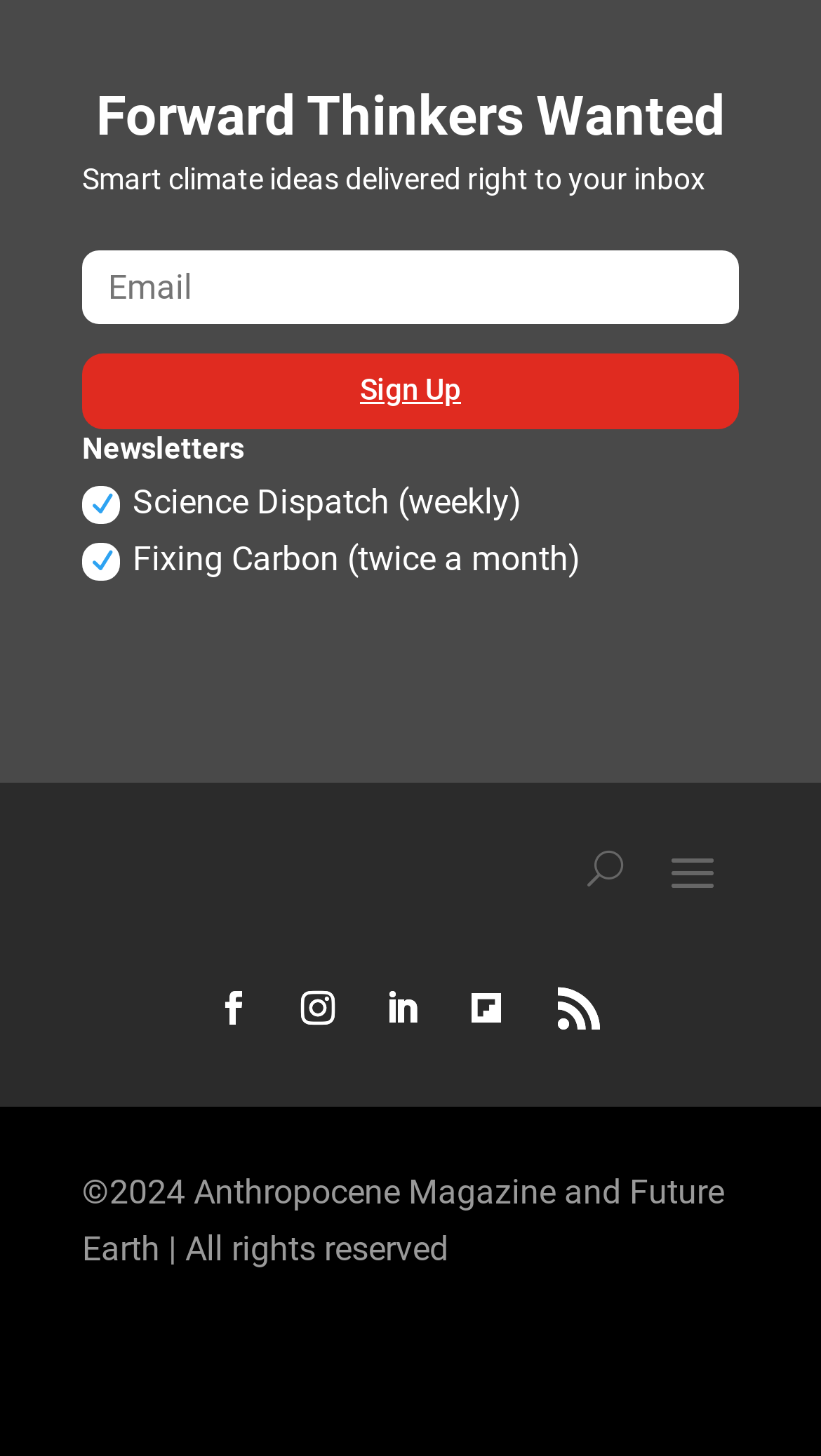What is the purpose of the email textbox?
From the screenshot, supply a one-word or short-phrase answer.

To input email address